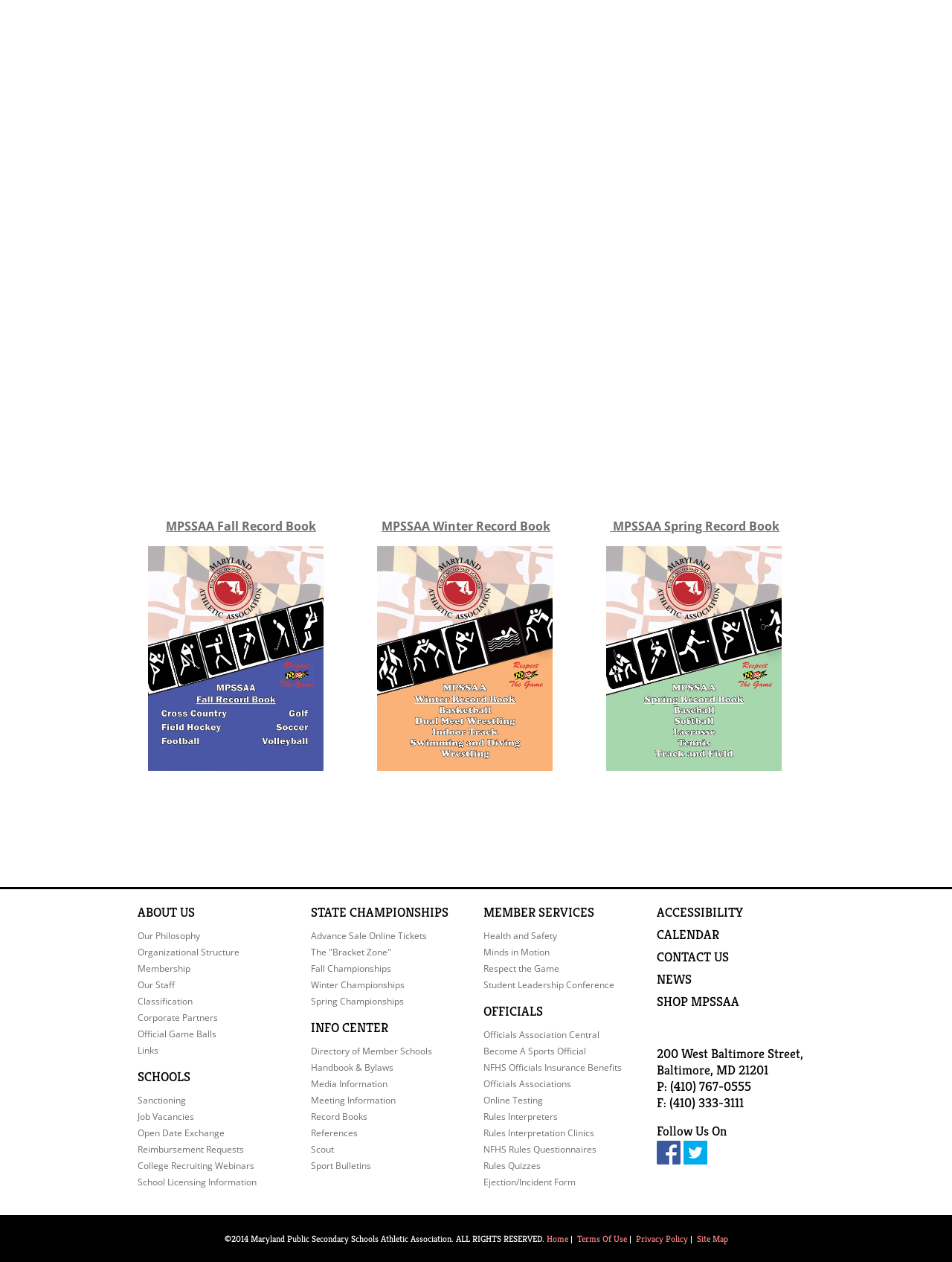Locate the coordinates of the bounding box for the clickable region that fulfills this instruction: "Click on ABOUT".

[0.145, 0.717, 0.186, 0.73]